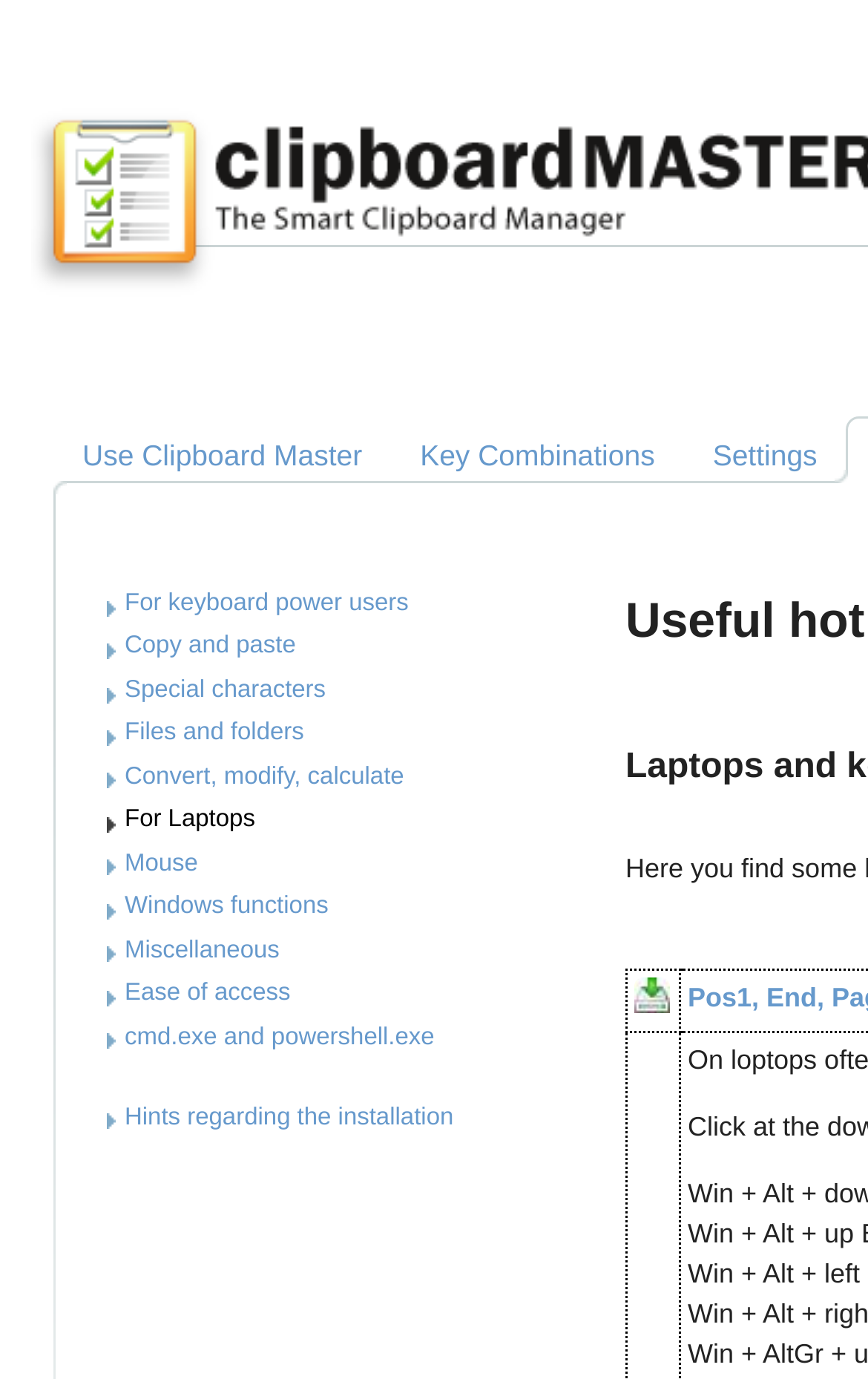Using the webpage screenshot, find the UI element described by Hints regarding the installation. Provide the bounding box coordinates in the format (top-left x, top-left y, bottom-right x, bottom-right y), ensuring all values are floating point numbers between 0 and 1.

[0.123, 0.8, 0.522, 0.823]